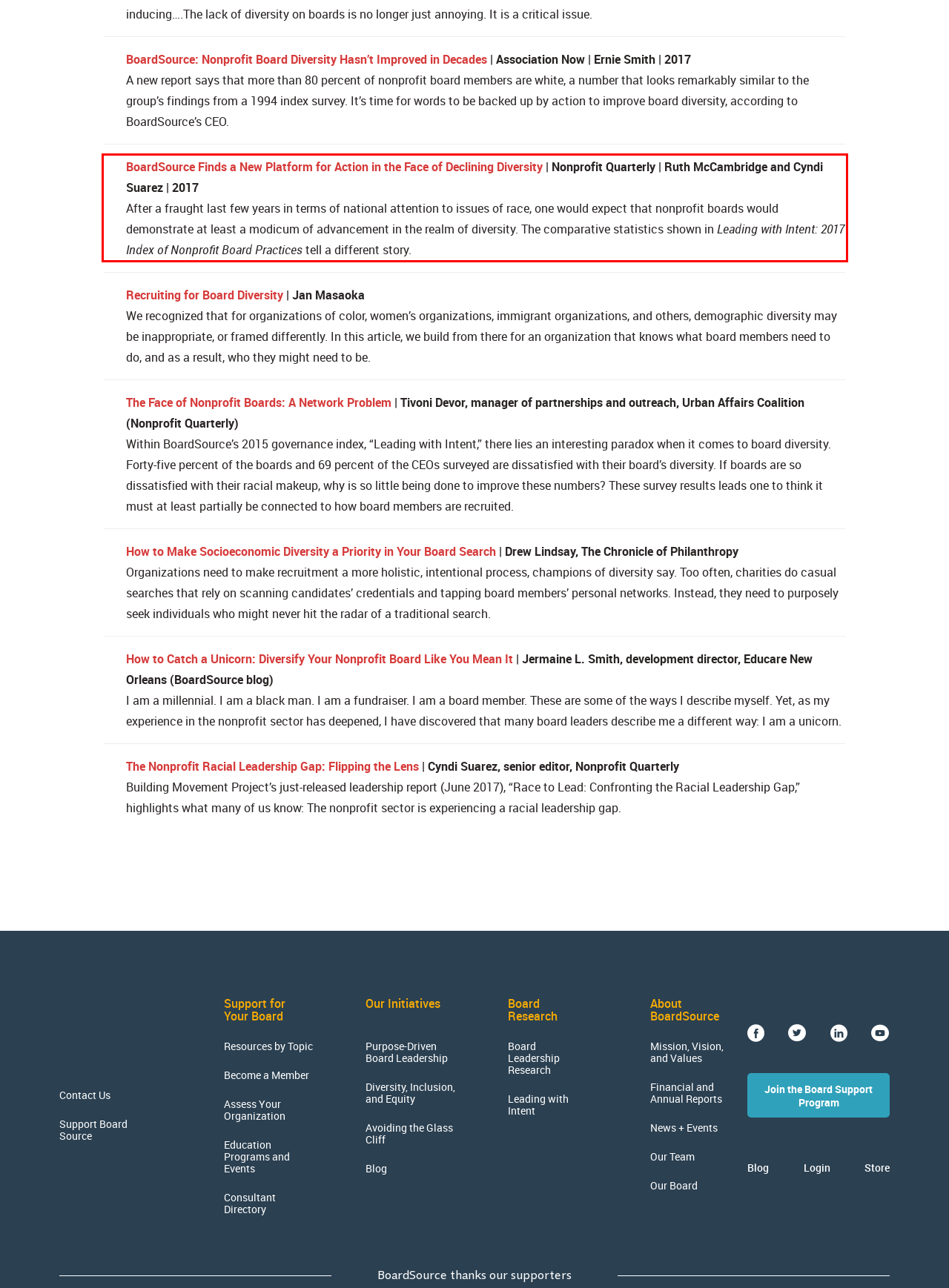Using the provided screenshot of a webpage, recognize the text inside the red rectangle bounding box by performing OCR.

BoardSource Finds a New Platform for Action in the Face of Declining Diversity | Nonprofit Quarterly | Ruth McCambridge and Cyndi Suarez | 2017 After a fraught last few years in terms of national attention to issues of race, one would expect that nonprofit boards would demonstrate at least a modicum of advancement in the realm of diversity. The comparative statistics shown in Leading with Intent: 2017 Index of Nonprofit Board Practices tell a different story.